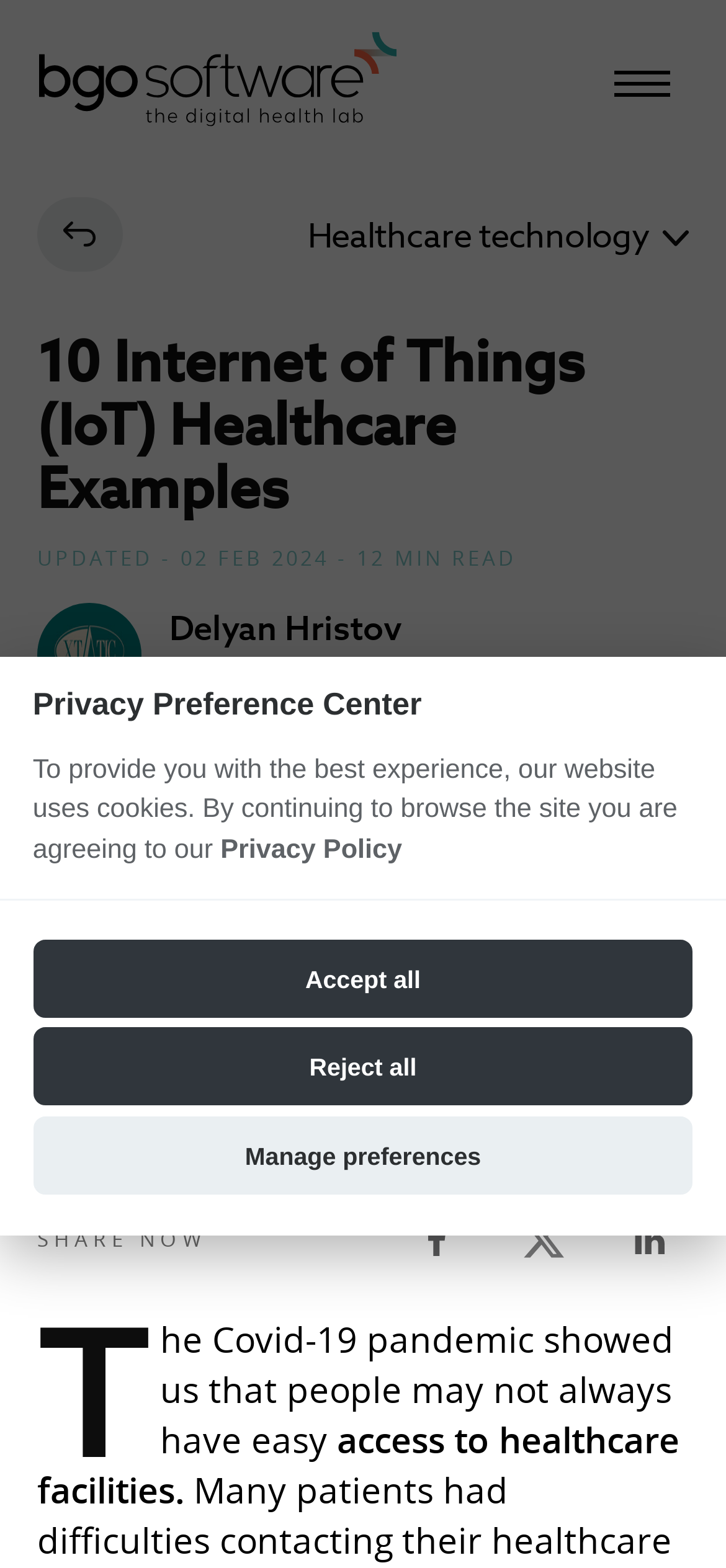Look at the image and answer the question in detail:
How many social media sharing options are available?

I counted the number of social media sharing options by looking at the generic elements with the text 'Facebook', 'Twitter', and 'LinkedIn' which are located below the 'SHARE NOW' button.